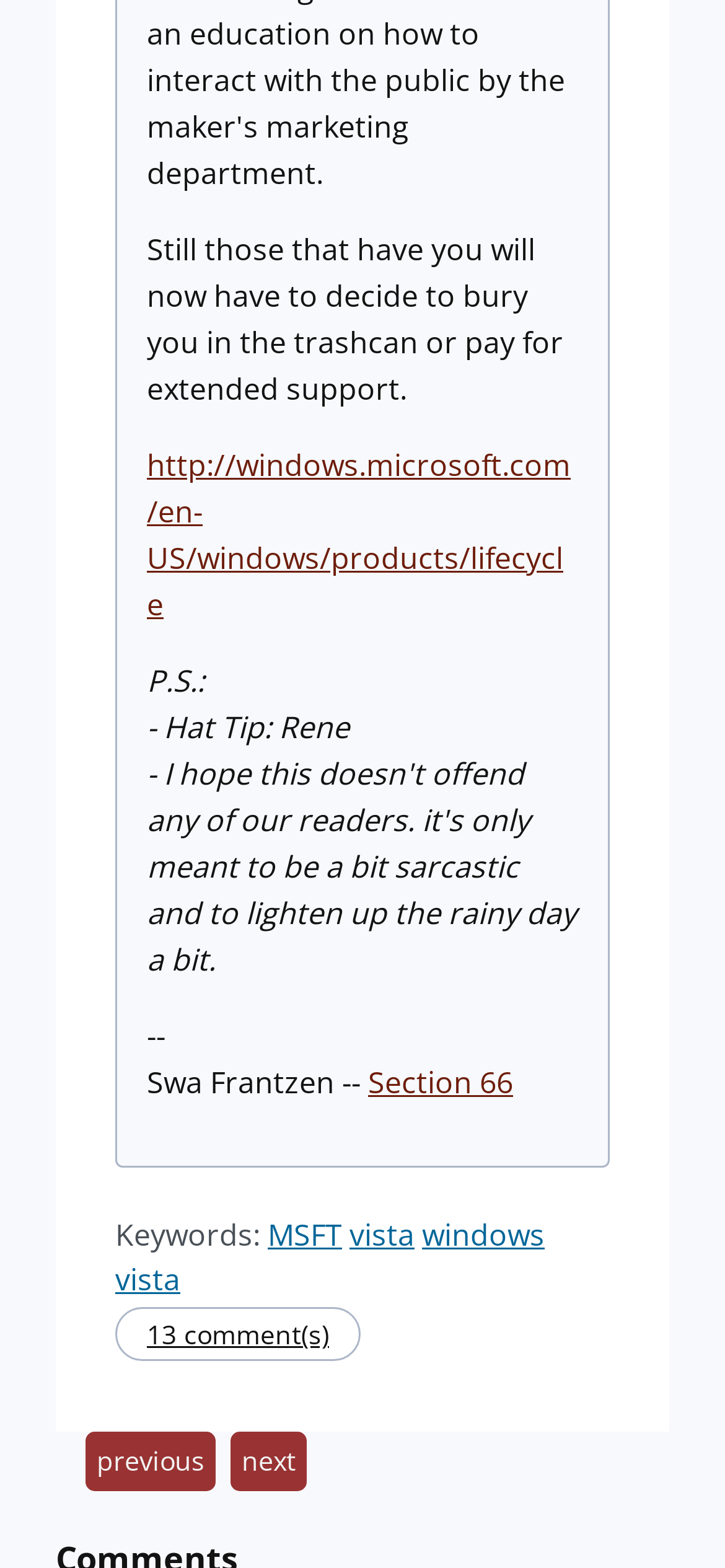Please find the bounding box coordinates in the format (top-left x, top-left y, bottom-right x, bottom-right y) for the given element description. Ensure the coordinates are floating point numbers between 0 and 1. Description: 13 comment(s)

[0.159, 0.834, 0.497, 0.868]